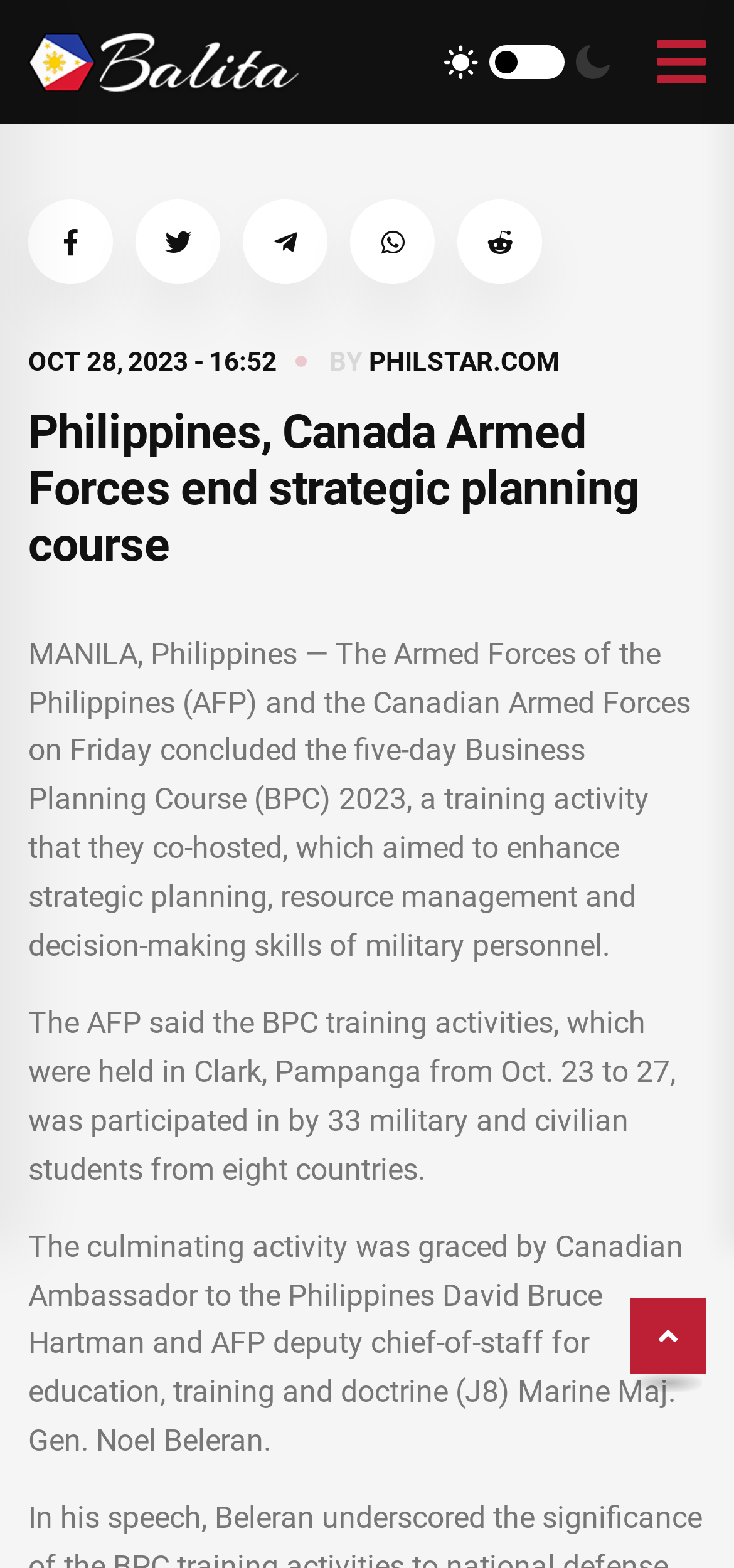Please provide a comprehensive response to the question based on the details in the image: How many days did the Business Planning Course (BPC) 2023 last?

I found the duration of the BPC 2023 by reading the static text element with the bounding box coordinates [0.038, 0.405, 0.941, 0.615], which mentions that the AFP and the Canadian Armed Forces concluded the 'five-day Business Planning Course (BPC) 2023'.